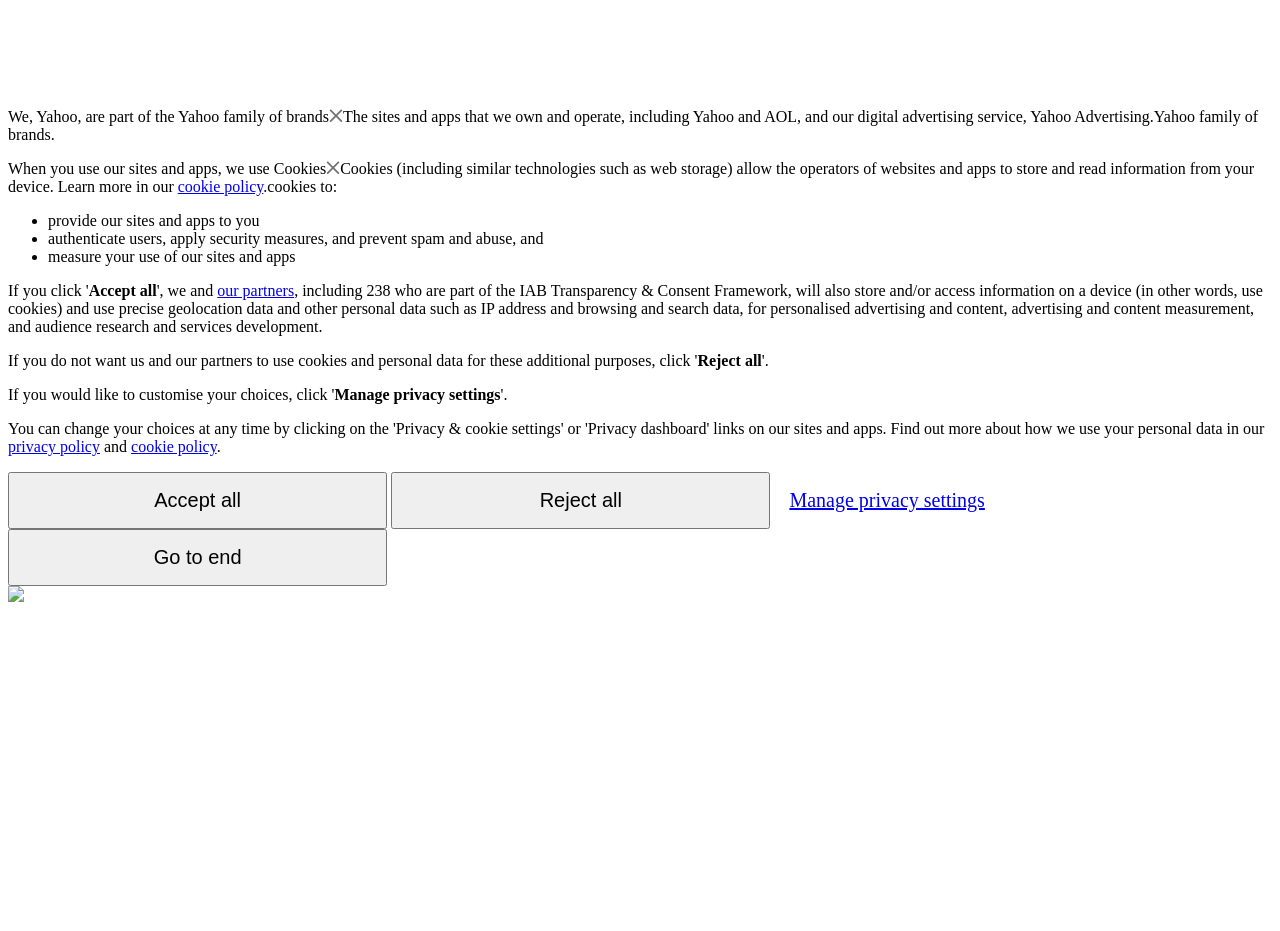What can users do with their privacy settings?
Answer the question based on the image using a single word or a brief phrase.

manage